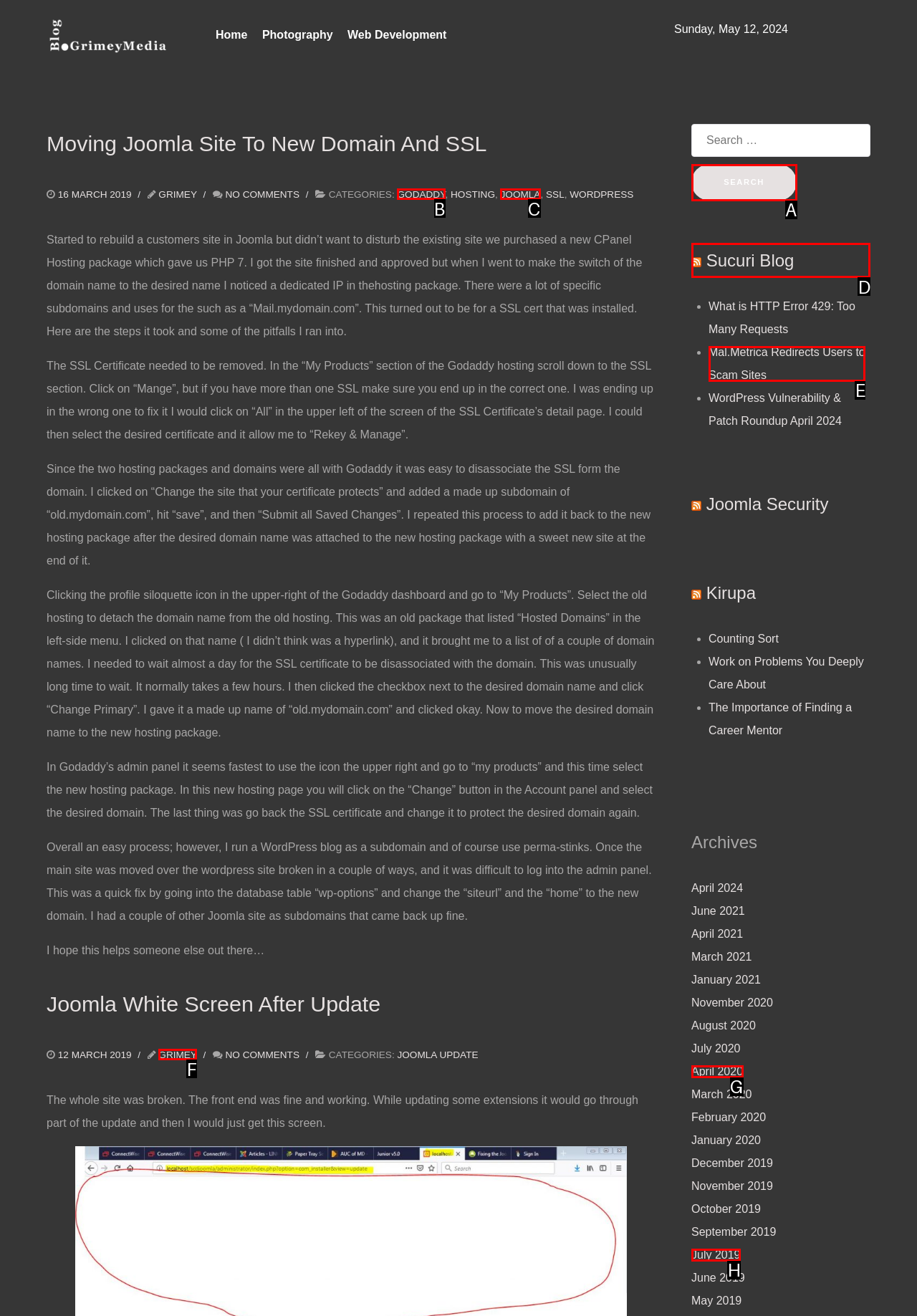Tell me the letter of the correct UI element to click for this instruction: Subscribe to the 'RSS Sucuri Blog' feed. Answer with the letter only.

D